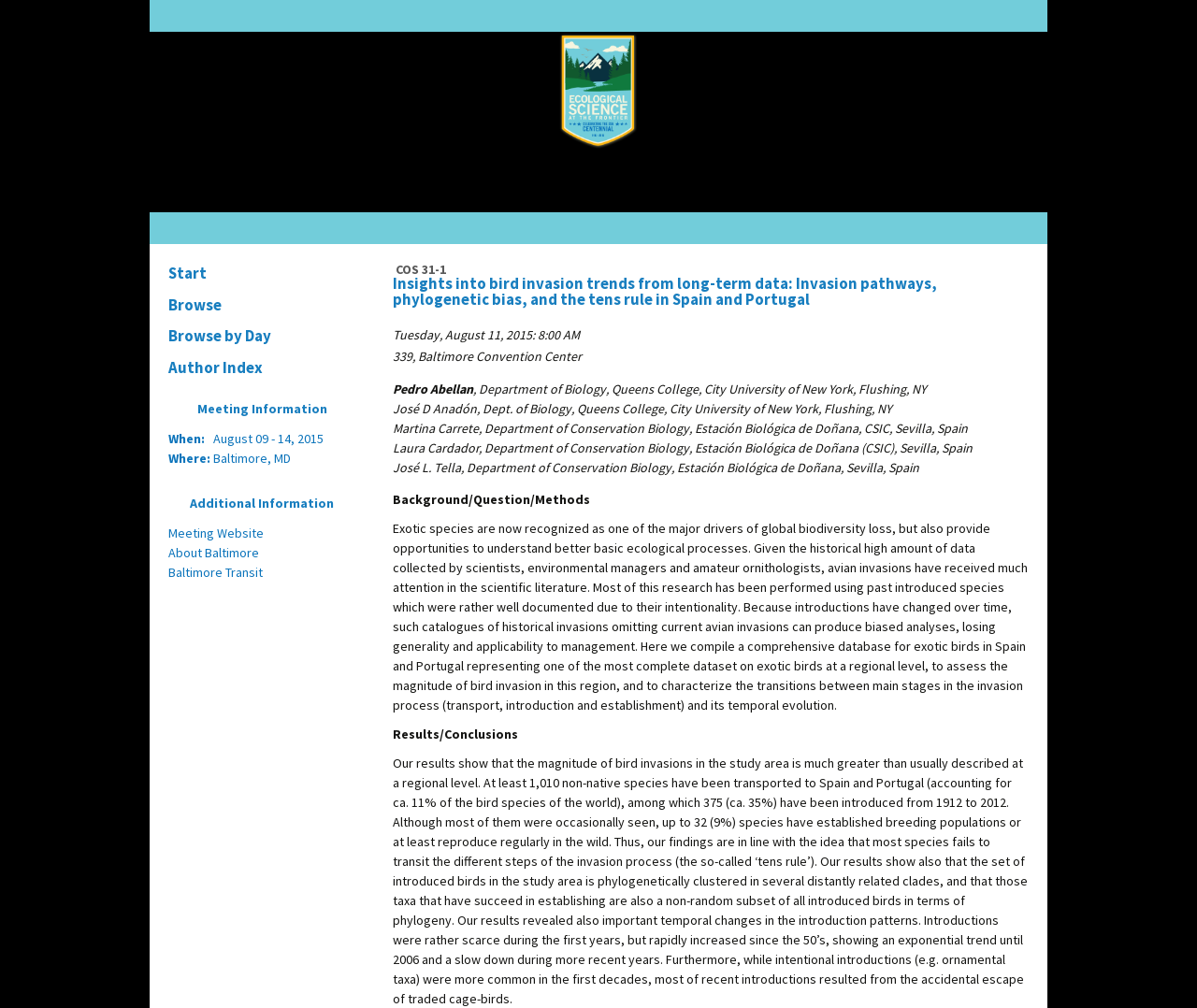Detail the various sections and features present on the webpage.

The webpage is about the 100th ESA Annual Meeting, which took place from August 9 to 14, 2015. At the top of the page, there is a link and an image, likely the conference logo. Below this, there is a heading that reads "COS 31-1 Insights into bird invasion trends from long-term data: Invasion pathways, phylogenetic bias, and the tens rule in Spain and Portugal".

On the left side of the page, there is a section with several links, including "Start", "Browse", "Browse by Day", and "Author Index". Below this, there is a heading that reads "Meeting Information", followed by details about the conference, including the dates and location.

The main content of the page is a presentation abstract, which is divided into several sections, including "Background/Question/Methods", "Results/Conclusions", and a list of authors with their affiliations. The abstract discusses the topic of bird invasions in Spain and Portugal, including the magnitude of the problem, the characteristics of introduced species, and temporal changes in introduction patterns.

On the right side of the page, there is a complementary section with additional links, including "Meeting Website", "About Baltimore", and "Baltimore Transit".